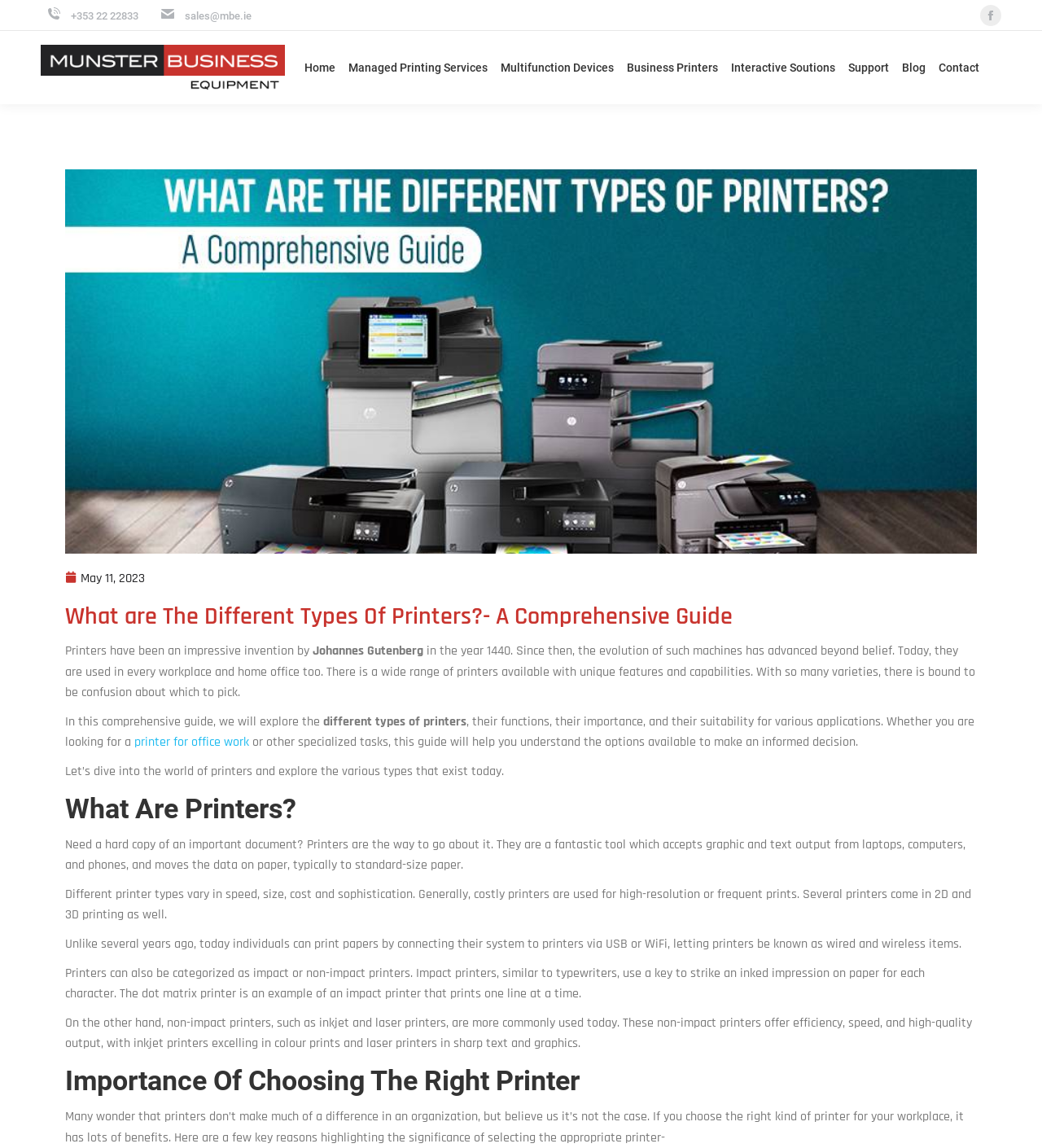Please mark the bounding box coordinates of the area that should be clicked to carry out the instruction: "Go to the Home page".

[0.289, 0.04, 0.325, 0.078]